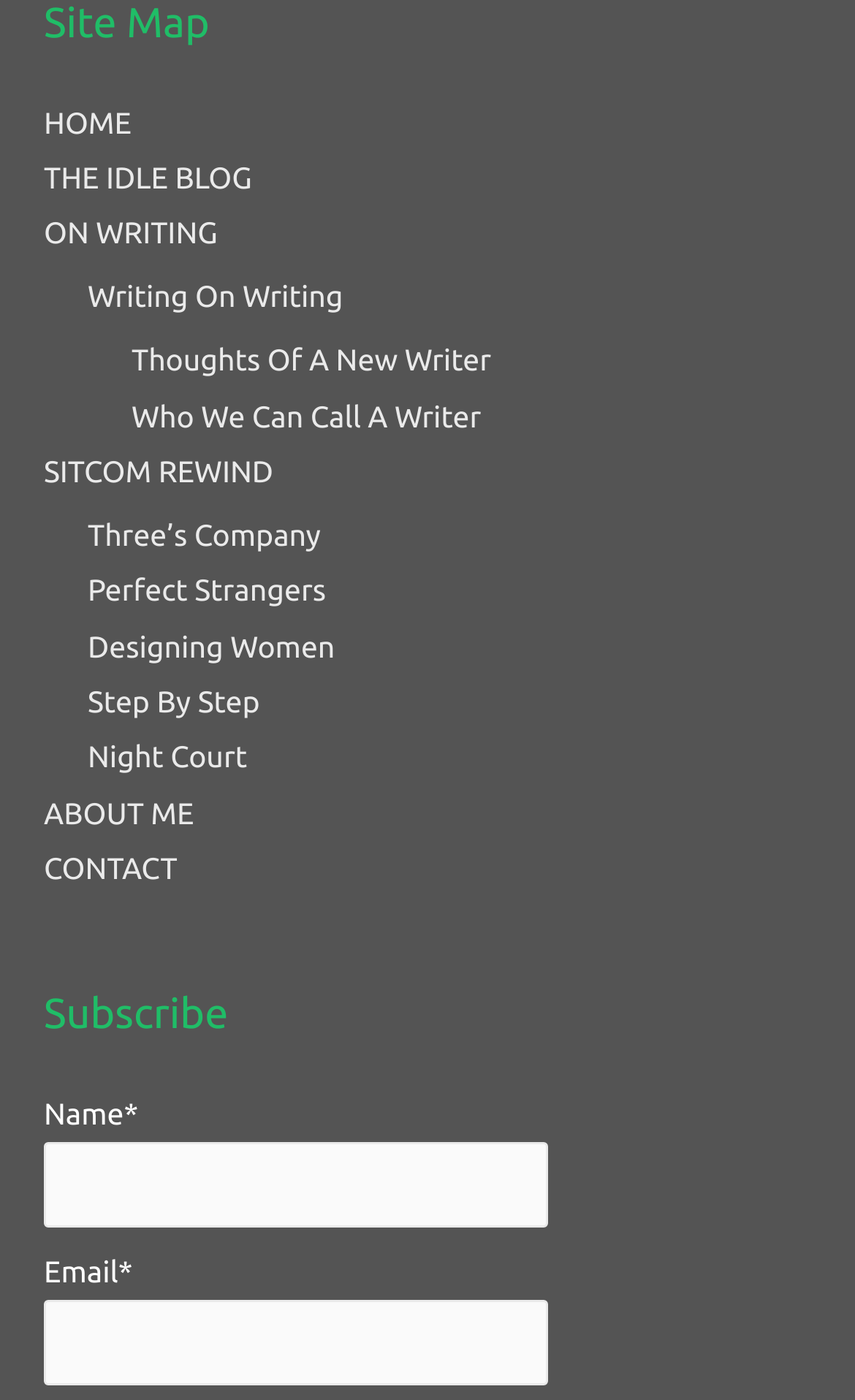Please indicate the bounding box coordinates for the clickable area to complete the following task: "Contact us". The coordinates should be specified as four float numbers between 0 and 1, i.e., [left, top, right, bottom].

None